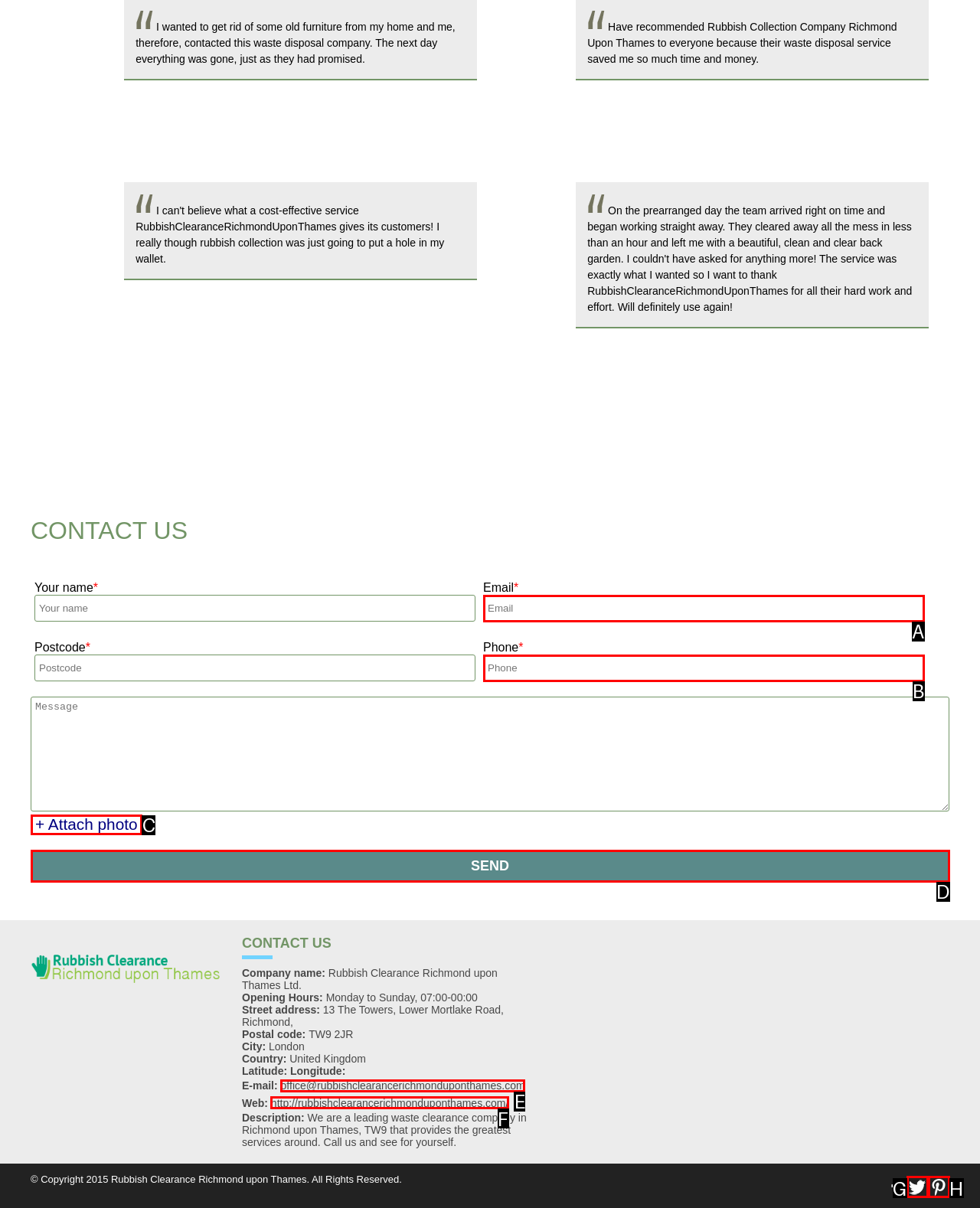Match the description: SEND to the correct HTML element. Provide the letter of your choice from the given options.

D